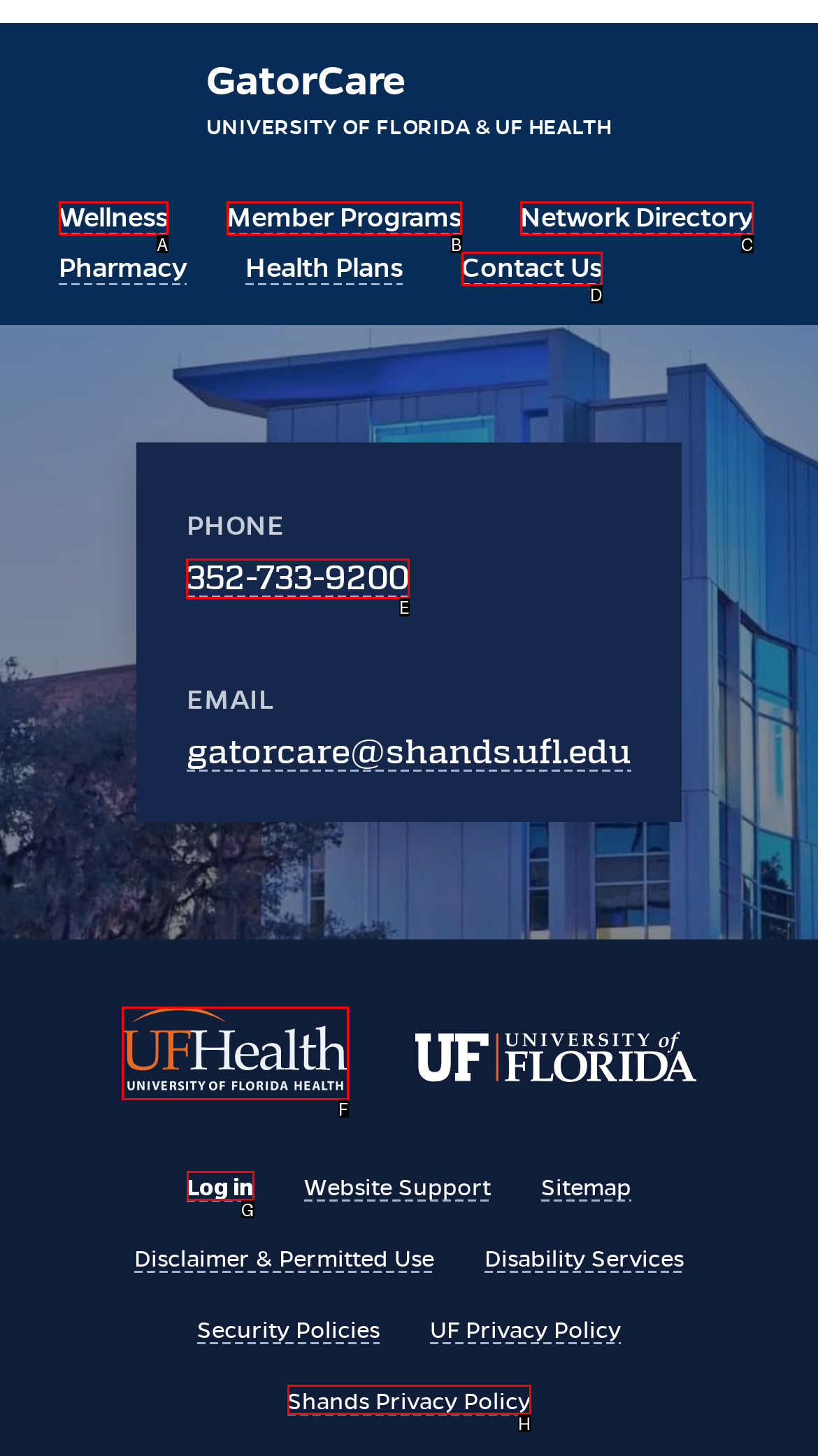Which option should be clicked to execute the following task: Call the phone number? Respond with the letter of the selected option.

E